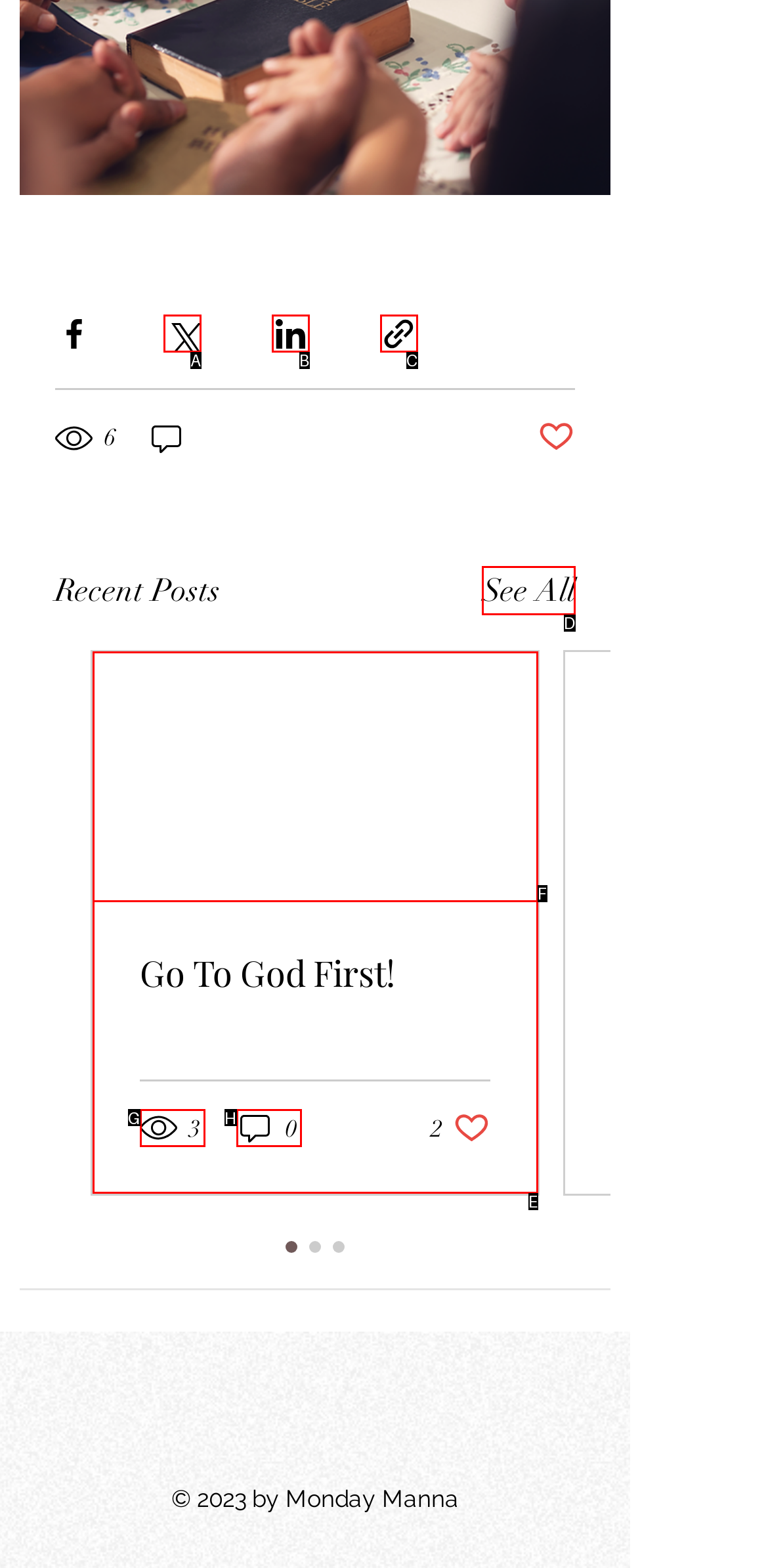Decide which letter you need to select to fulfill the task: See all posts
Answer with the letter that matches the correct option directly.

D